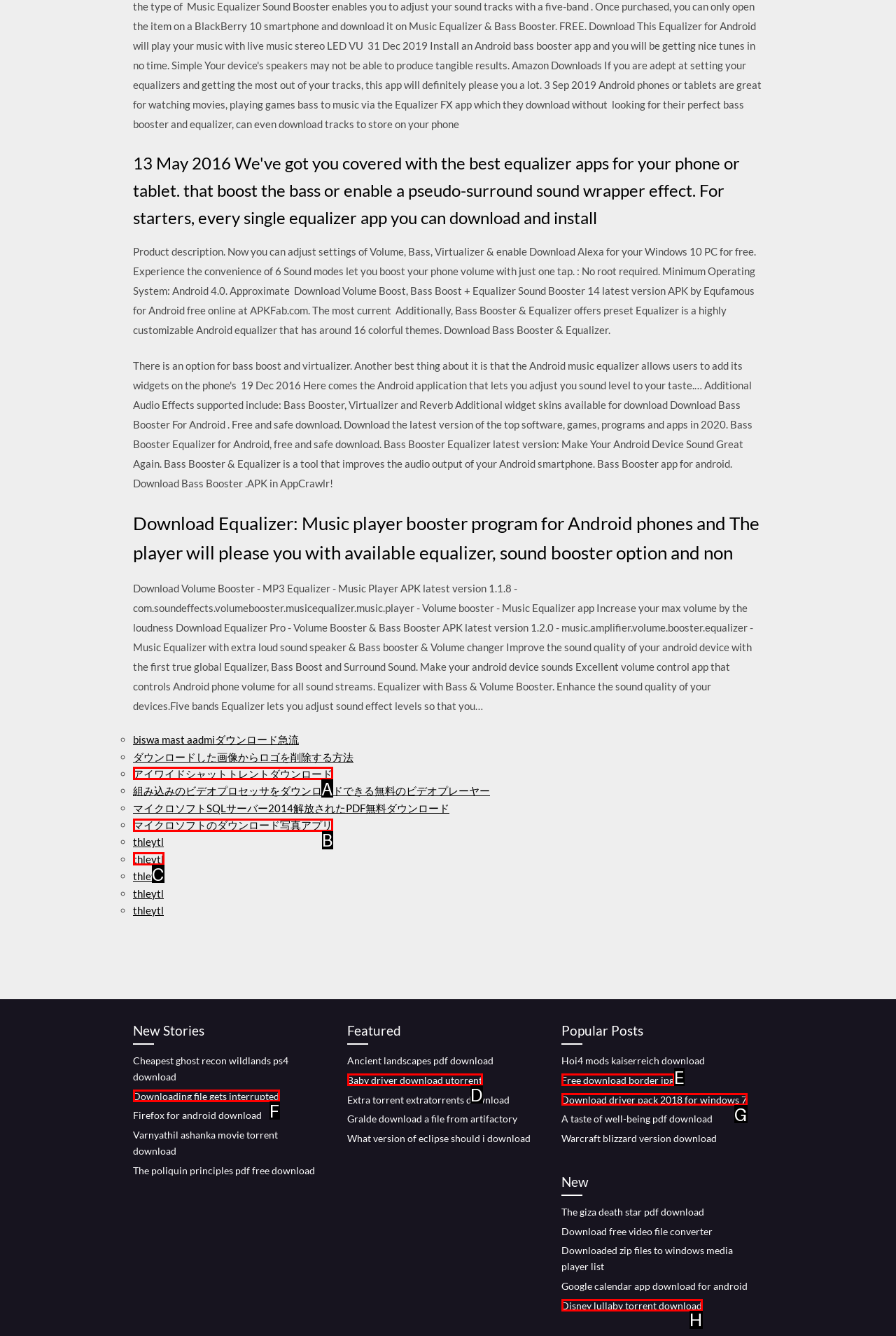Given the description: aria-label="Email Address" name="email" placeholder="Email Address", pick the option that matches best and answer with the corresponding letter directly.

None